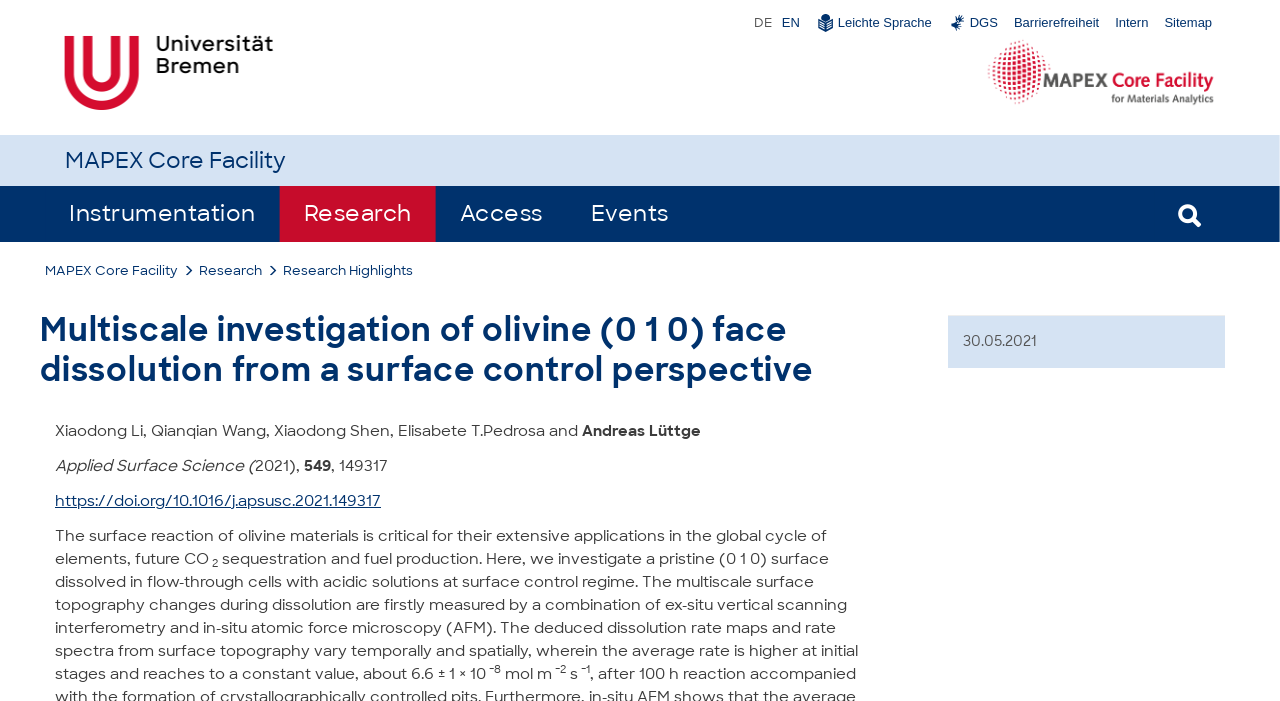Provide a one-word or short-phrase answer to the question:
What is the language of the webpage?

German